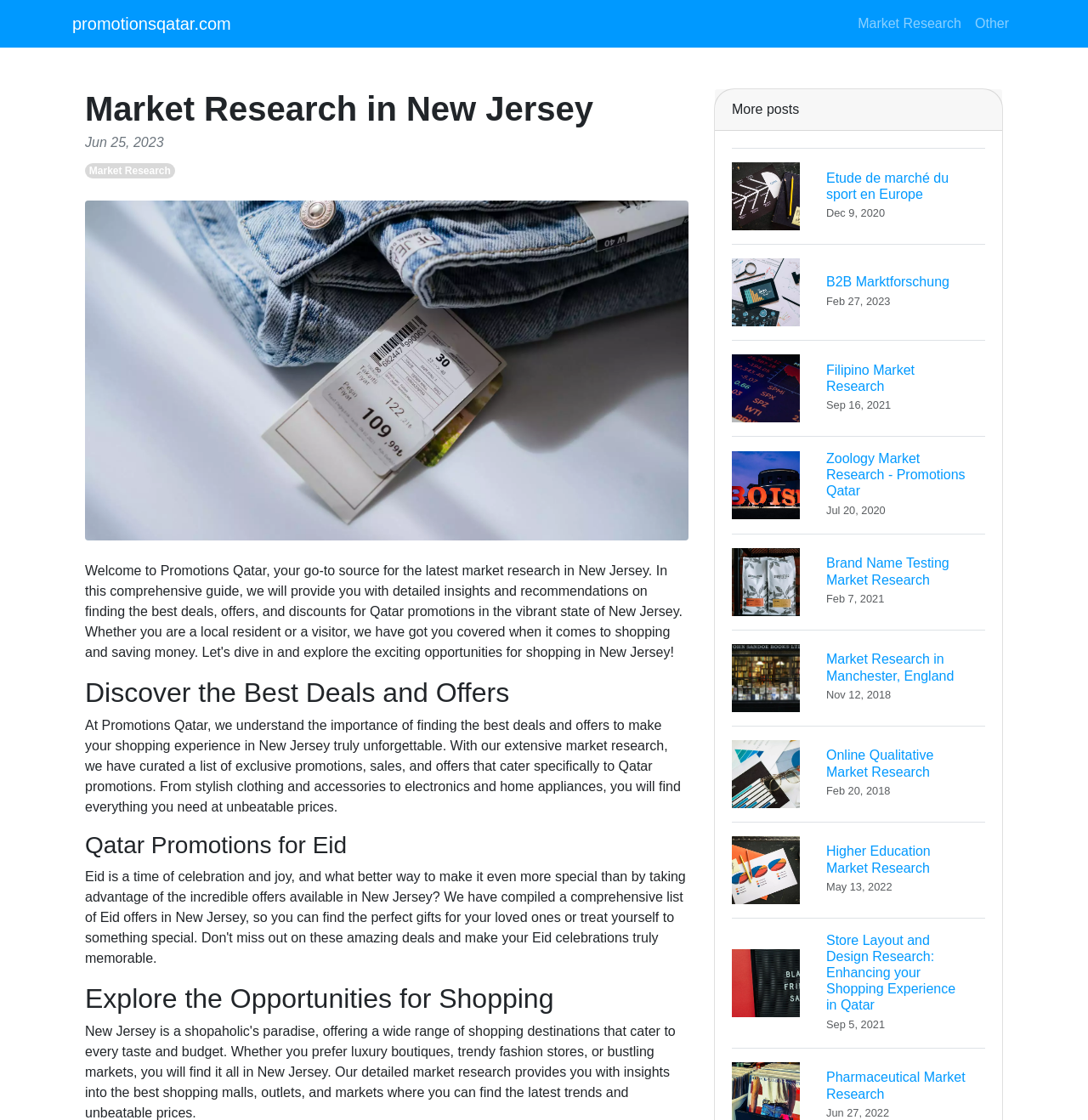Please find the top heading of the webpage and generate its text.

Market Research in New Jersey